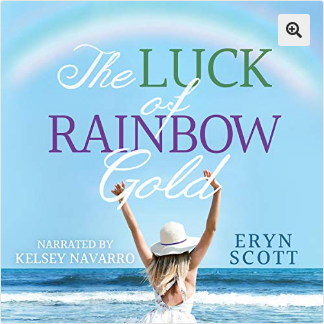Refer to the image and answer the question with as much detail as possible: What is the theme of the book?

The caption explicitly states that the cover art conveys an inviting and cheerful vibe, perfectly reflecting the book's theme of luck and romantic possibilities, indicating that the book explores these themes in its narrative.